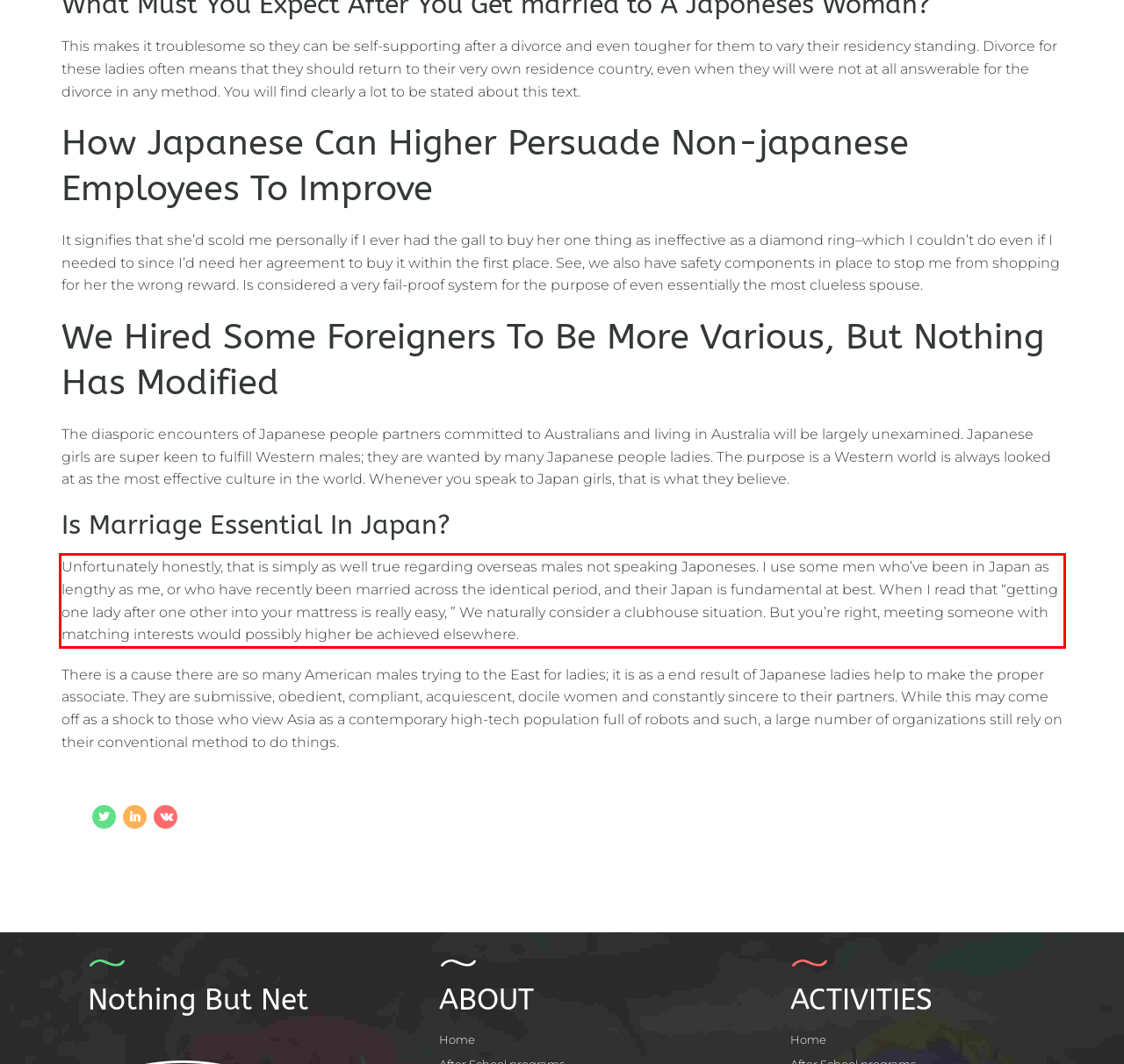You have a screenshot of a webpage where a UI element is enclosed in a red rectangle. Perform OCR to capture the text inside this red rectangle.

Unfortunately honestly, that is simply as well true regarding overseas males not speaking Japoneses. I use some men who’ve been in Japan as lengthy as me, or who have recently been married across the identical period, and their Japan is fundamental at best. When I read that “getting one lady after one other into your mattress is really easy, ” We naturally consider a clubhouse situation. But you’re right, meeting someone with matching interests would possibly higher be achieved elsewhere.